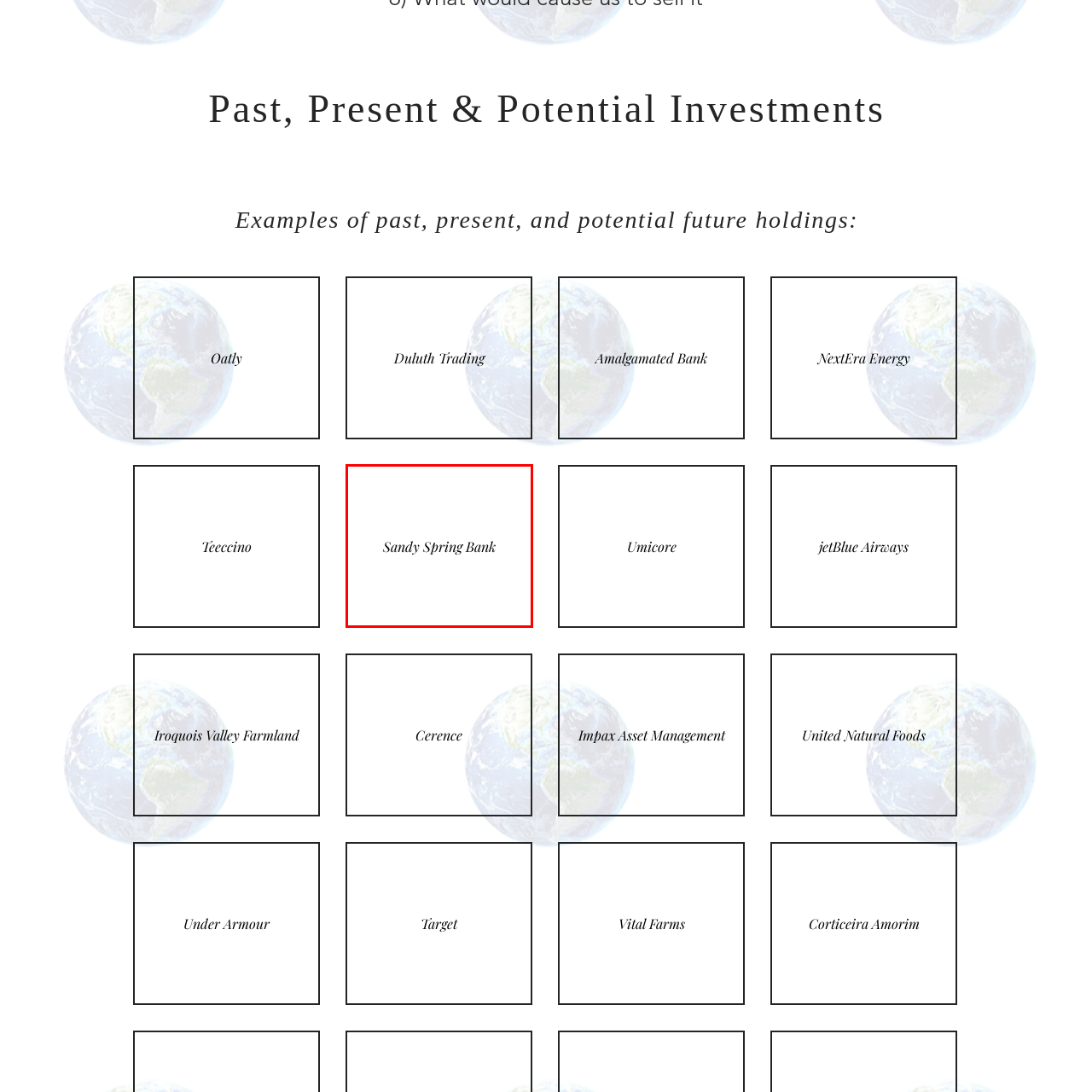What is the purpose of the image?
Please examine the image within the red bounding box and provide a comprehensive answer based on the visual details you observe.

The caption suggests that the minimalist design of the image highlights the bank's name, emphasizing its identity as a trusted entity in the banking sector, implying that the purpose of the image is to represent the bank's identity.